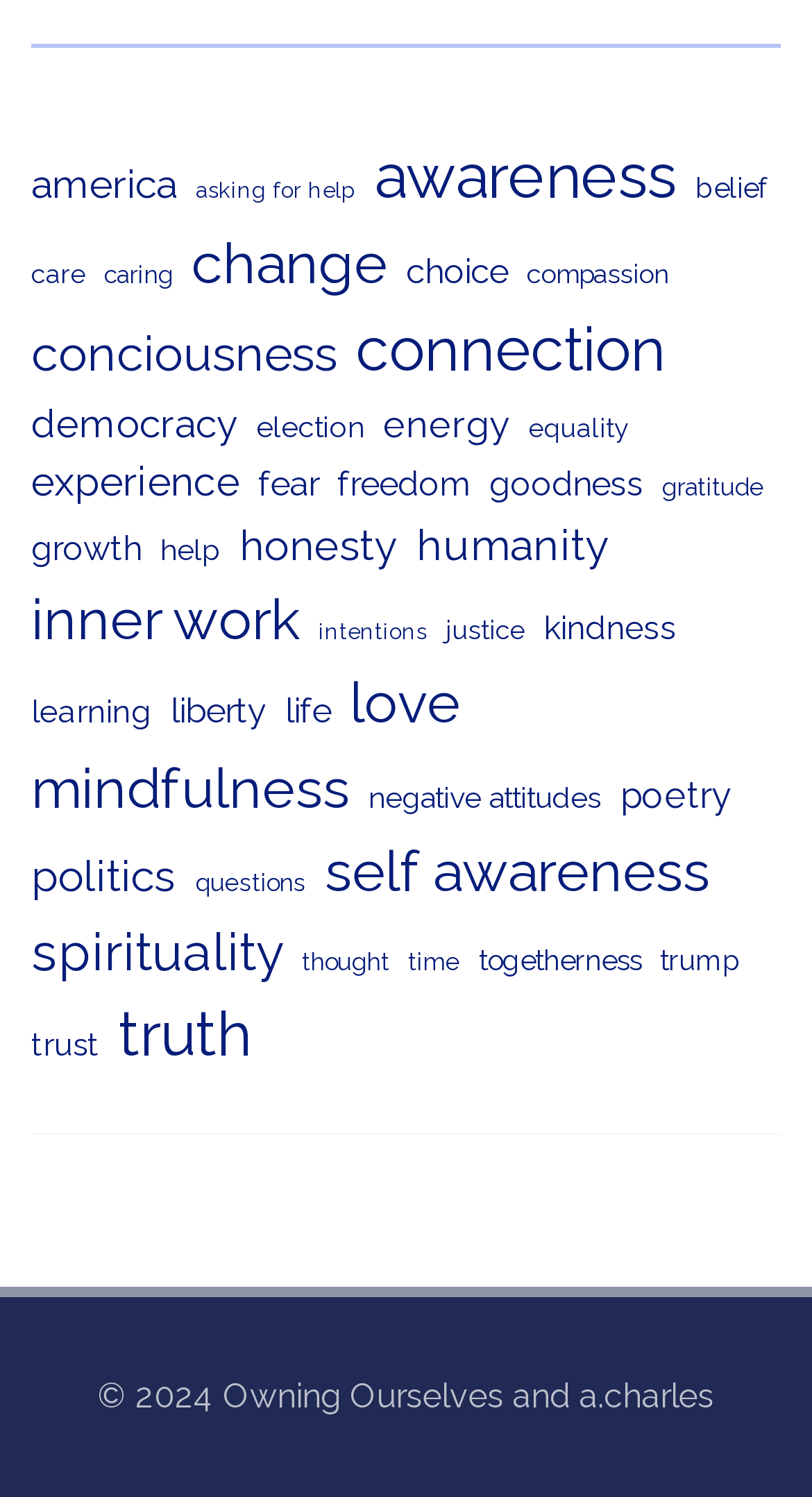Respond with a single word or short phrase to the following question: 
What is the copyright information at the bottom of the webpage?

© 2024 Owning Ourselves and a.charles